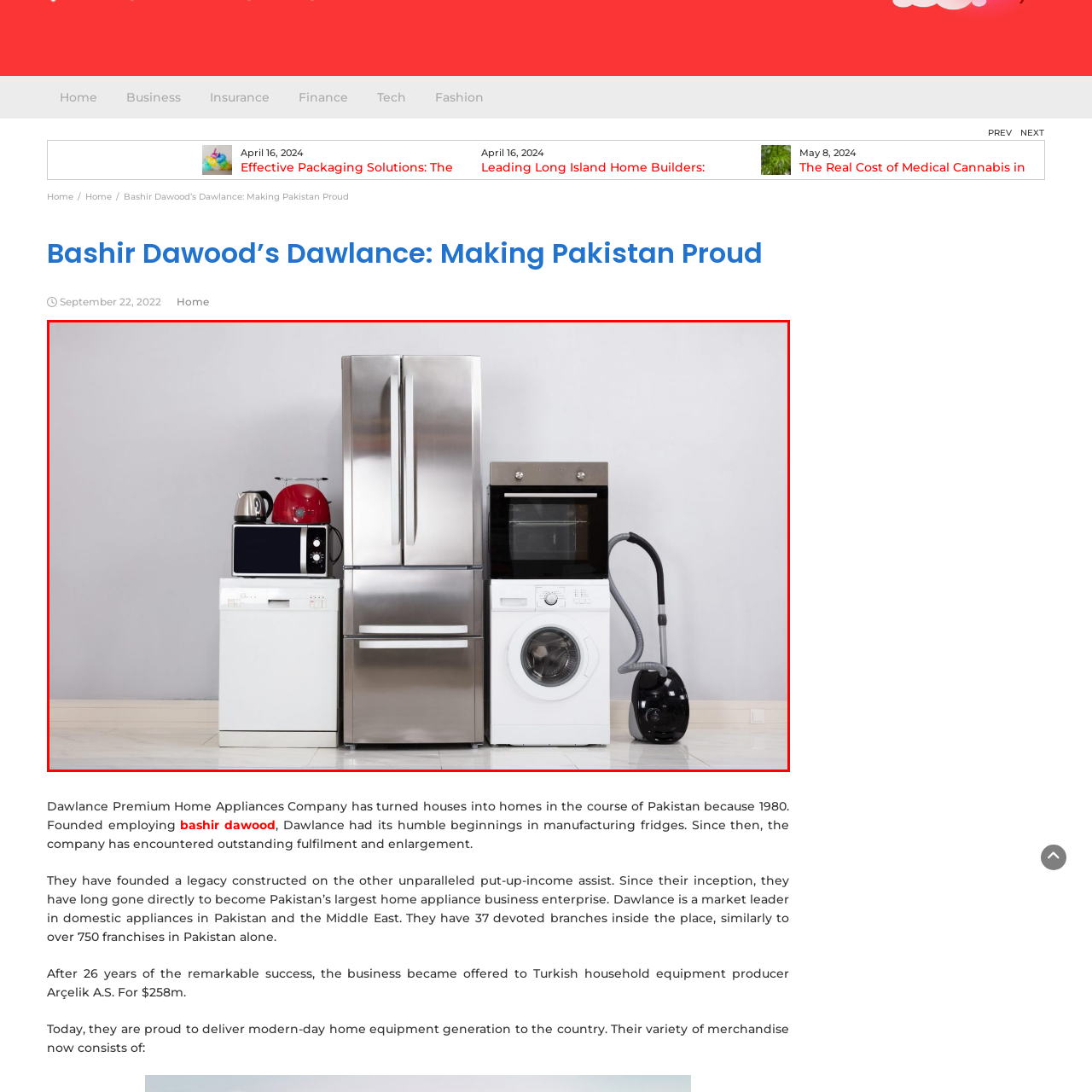Concentrate on the image area surrounded by the red border and answer the following question comprehensively: How many doors does the refrigerator have?

The caption states that the refrigerator has 'double doors showcasing its spacious interior', implying that it has two doors.